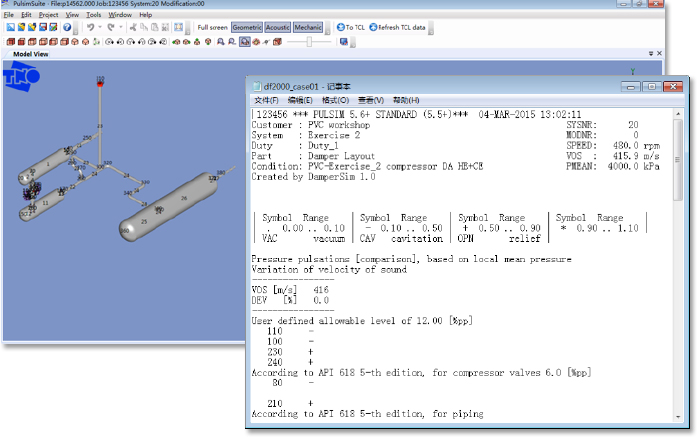What standard is referenced in the textual output?
Please answer the question with as much detail as possible using the screenshot.

The textual output highlights the user-defined allowable pressure levels and references compliance with standards such as the API 618 edition, which demonstrates the software’s focus on adherence to industry regulations.